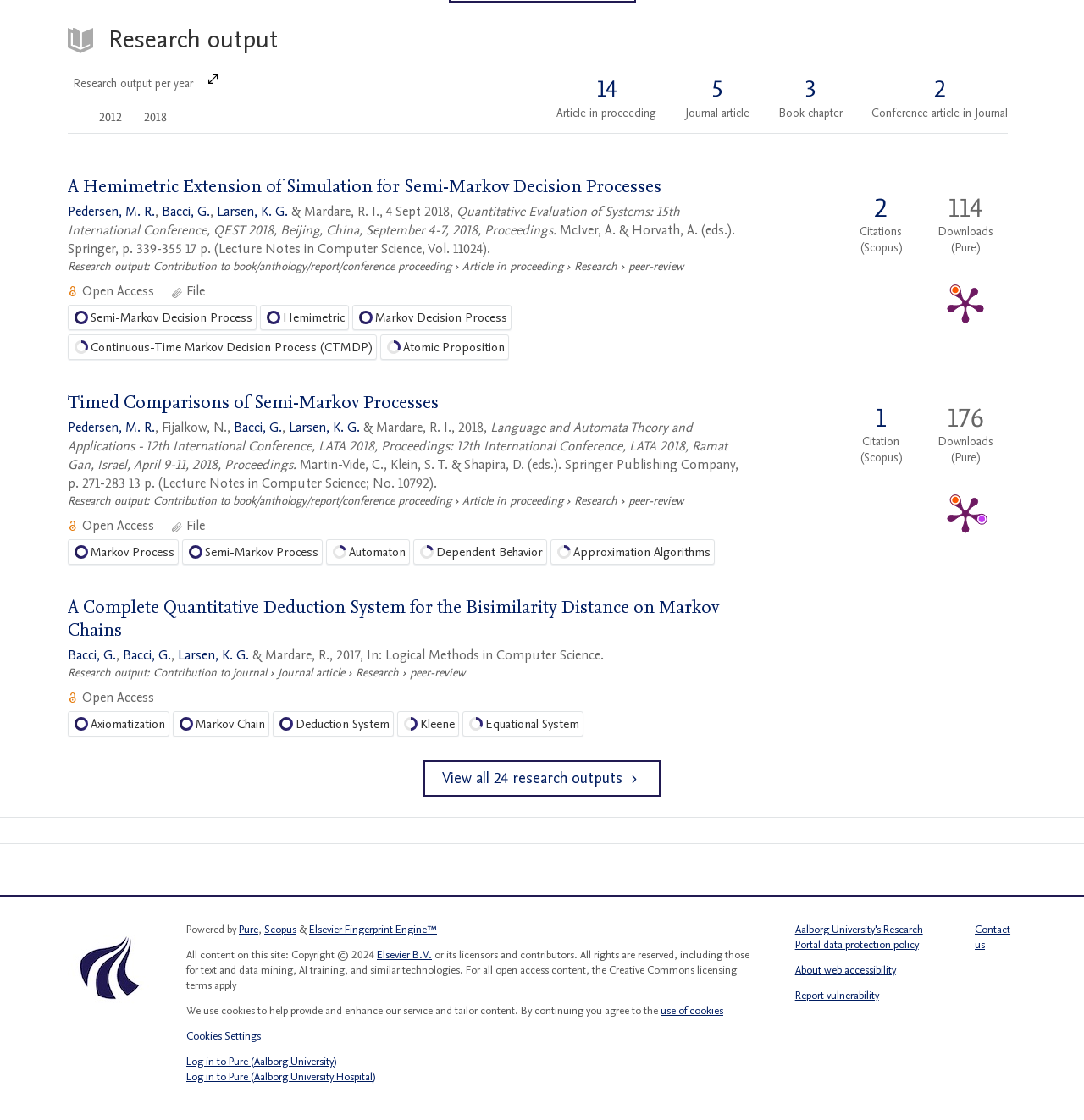Find the bounding box coordinates for the area that should be clicked to accomplish the instruction: "Click on 'Research output per year' button".

[0.062, 0.066, 0.202, 0.108]